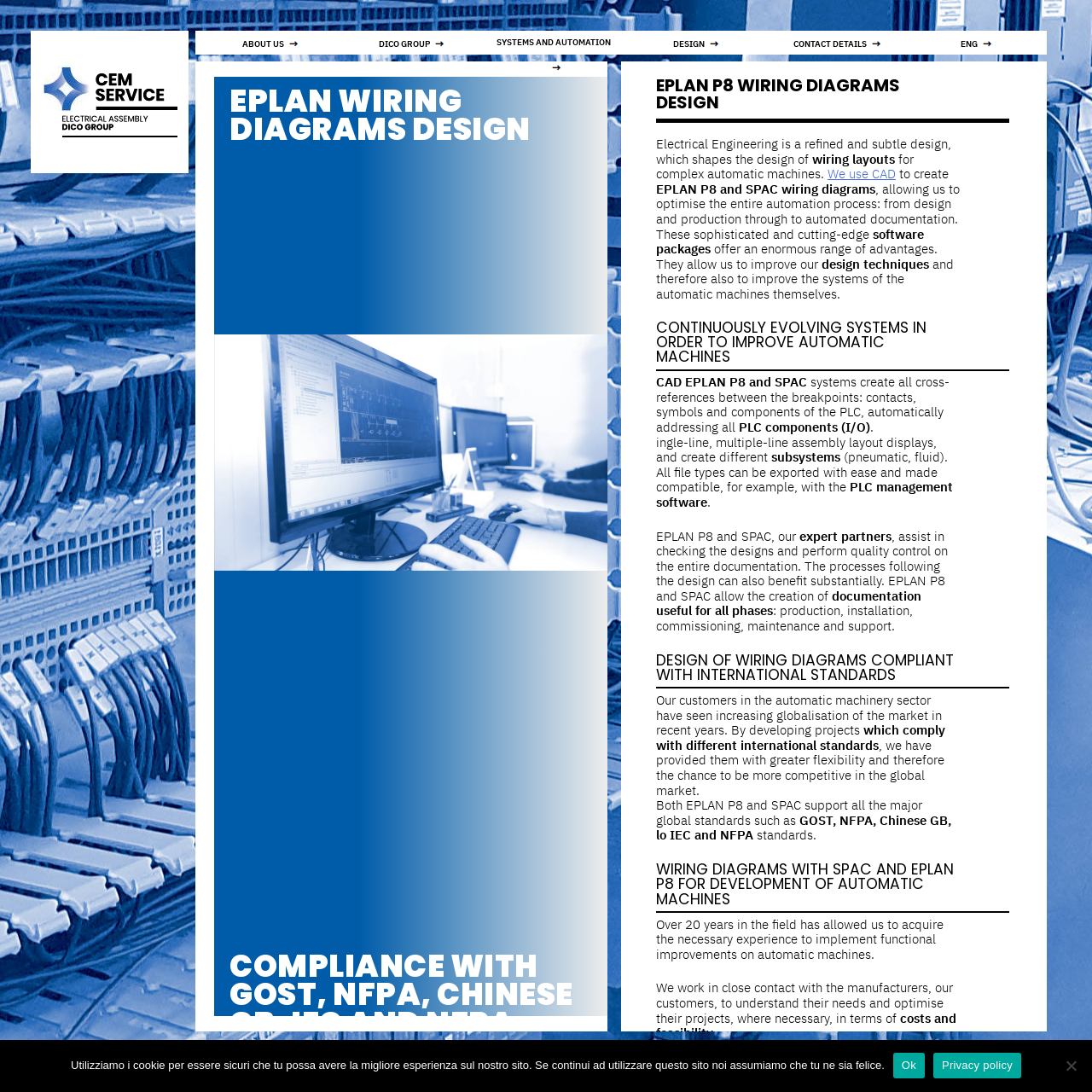Provide the bounding box coordinates of the area you need to click to execute the following instruction: "Click on ENG".

[0.835, 0.028, 0.959, 0.052]